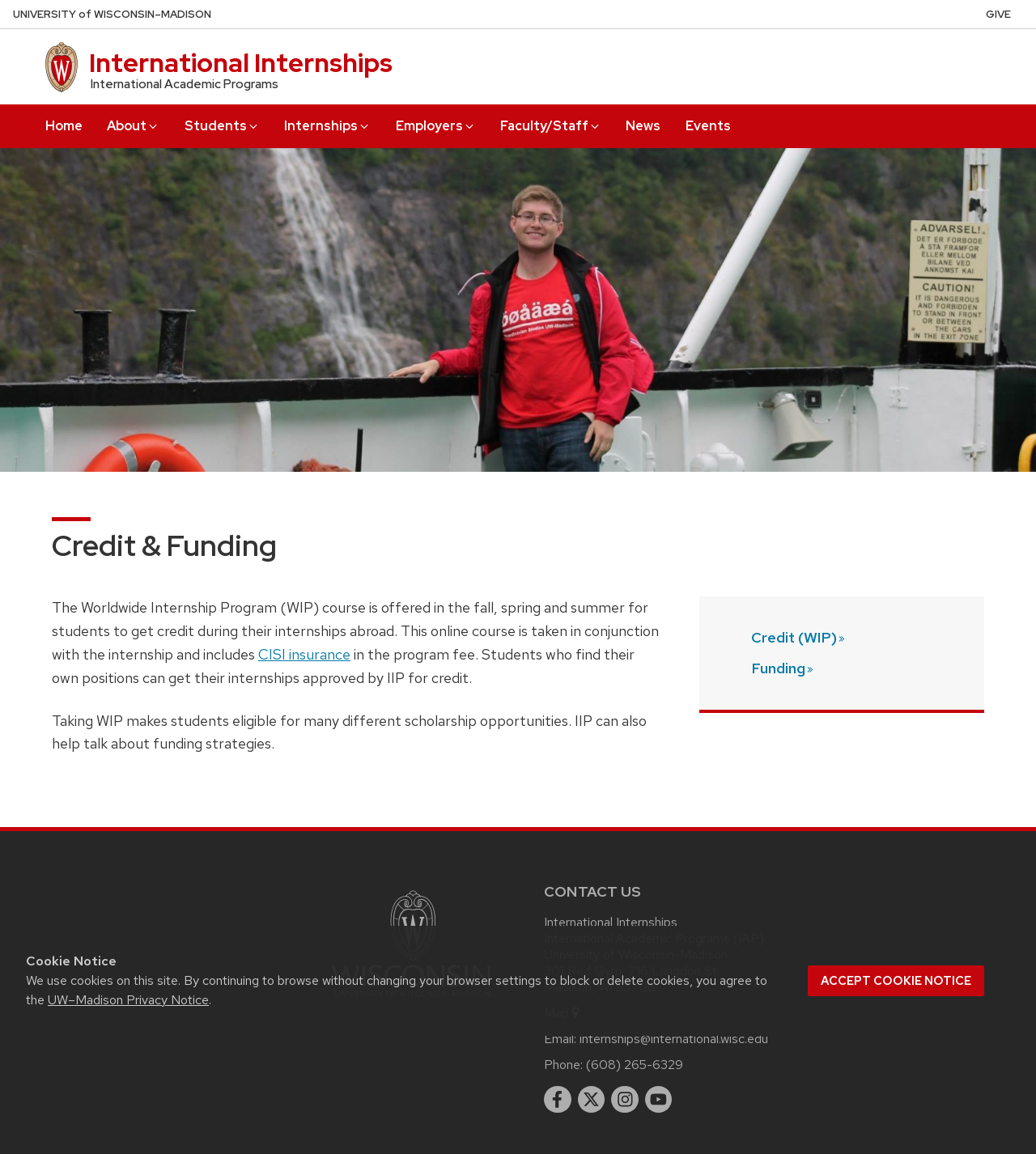Based on the provided description, "(608) 265-6329", find the bounding box of the corresponding UI element in the screenshot.

[0.566, 0.915, 0.659, 0.93]